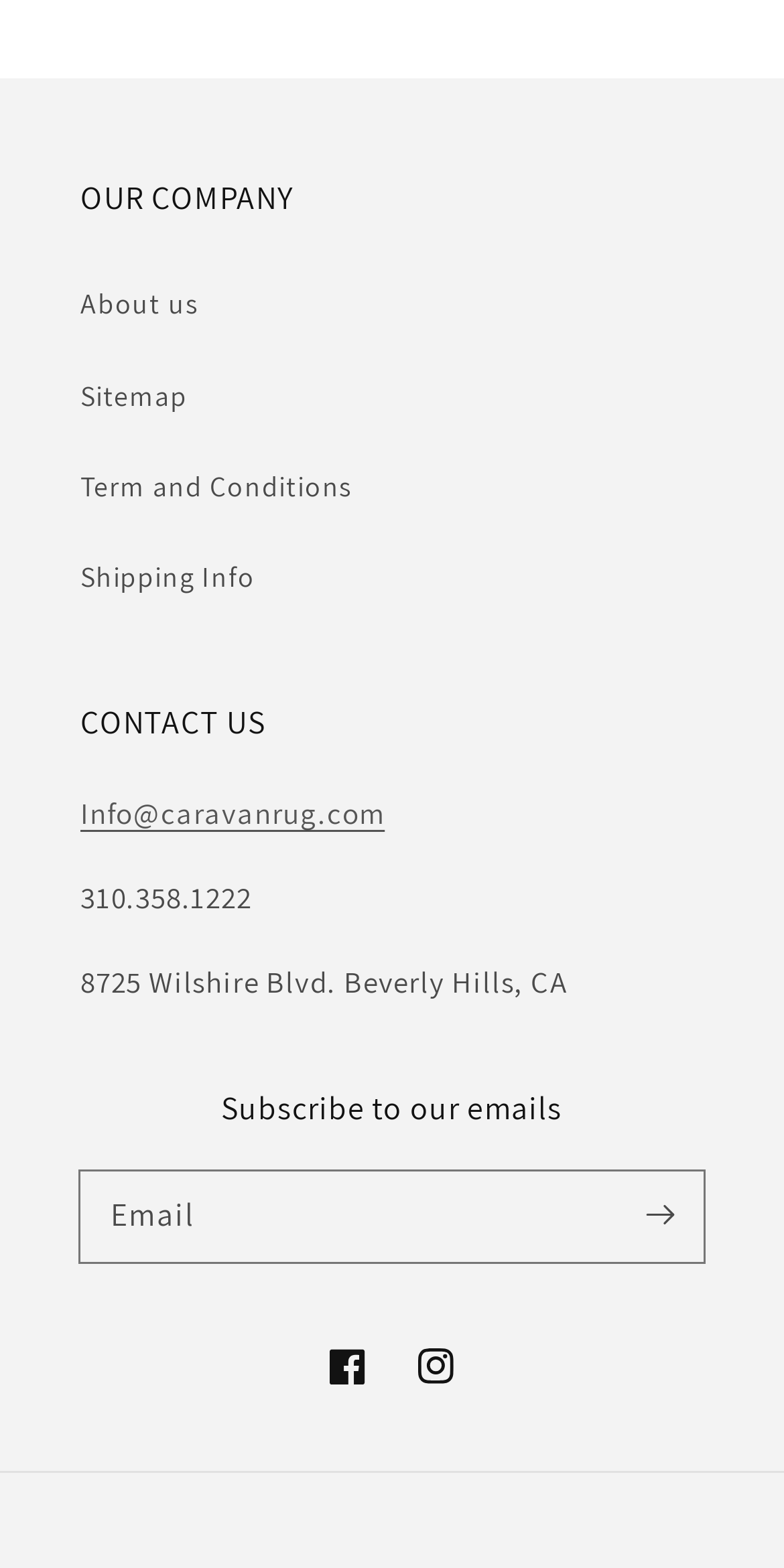Bounding box coordinates are specified in the format (top-left x, top-left y, bottom-right x, bottom-right y). All values are floating point numbers bounded between 0 and 1. Please provide the bounding box coordinate of the region this sentence describes: Archives

None